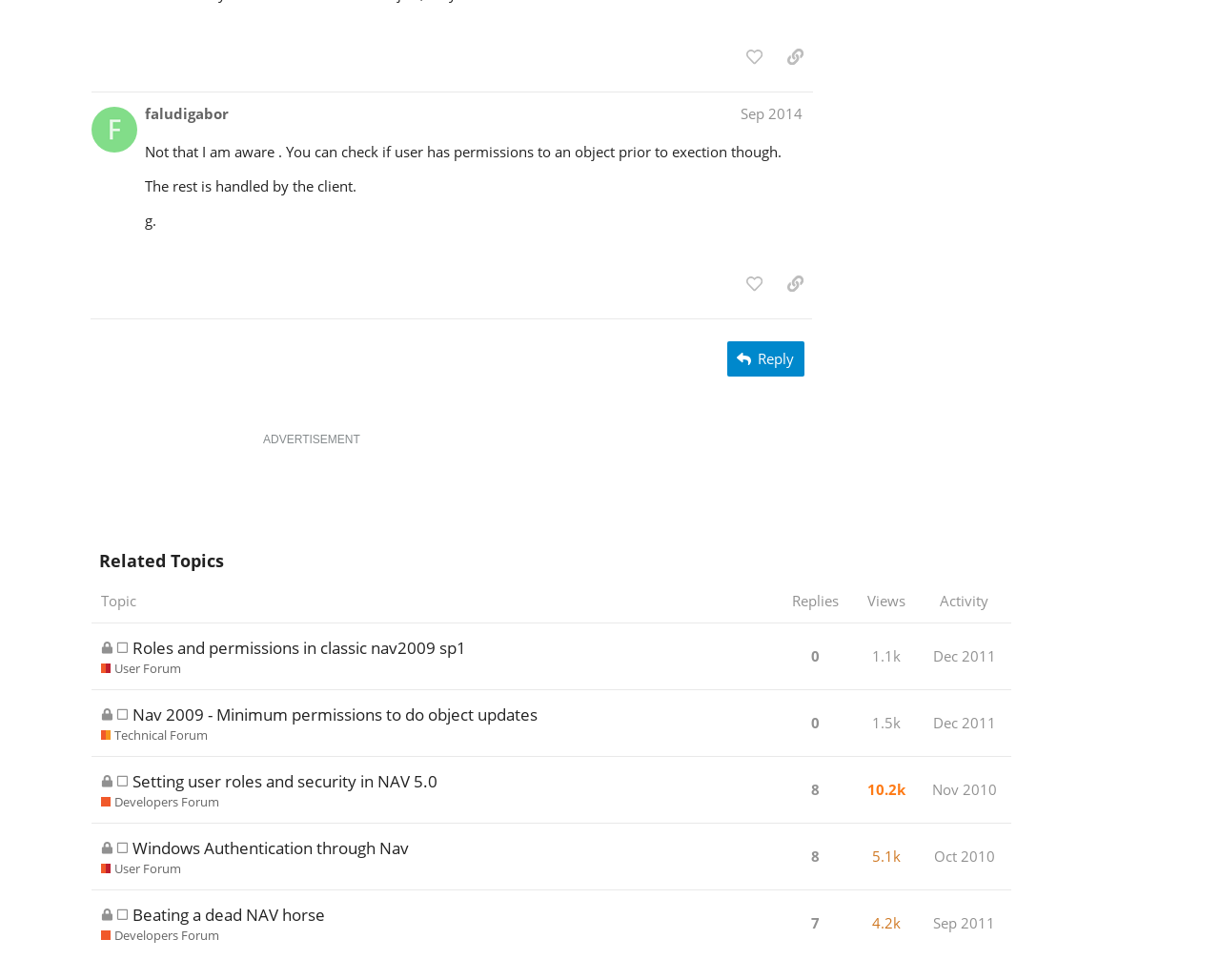Please indicate the bounding box coordinates of the element's region to be clicked to achieve the instruction: "View related topic 'Nav 2009 - Minimum permissions to do object updates'". Provide the coordinates as four float numbers between 0 and 1, i.e., [left, top, right, bottom].

[0.108, 0.703, 0.44, 0.755]